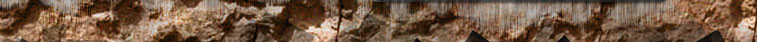Generate a detailed caption that describes the image.

This image showcases a textured representation that appears to mimic the intricate surface of snake skin, likely used as a backdrop in a 3D animation project. The color palette features warm earth tones, highlighting the organic patterns and contours characteristic of reptilian scales. This work is part of a final project for a 3D Animation course, where the artist applied layered painting techniques in Photoshop to create realistic texture and depth. The use of a bump map enhances the three-dimensional effect, showcasing the artist's attention to surface treatment and realism in digital animation.